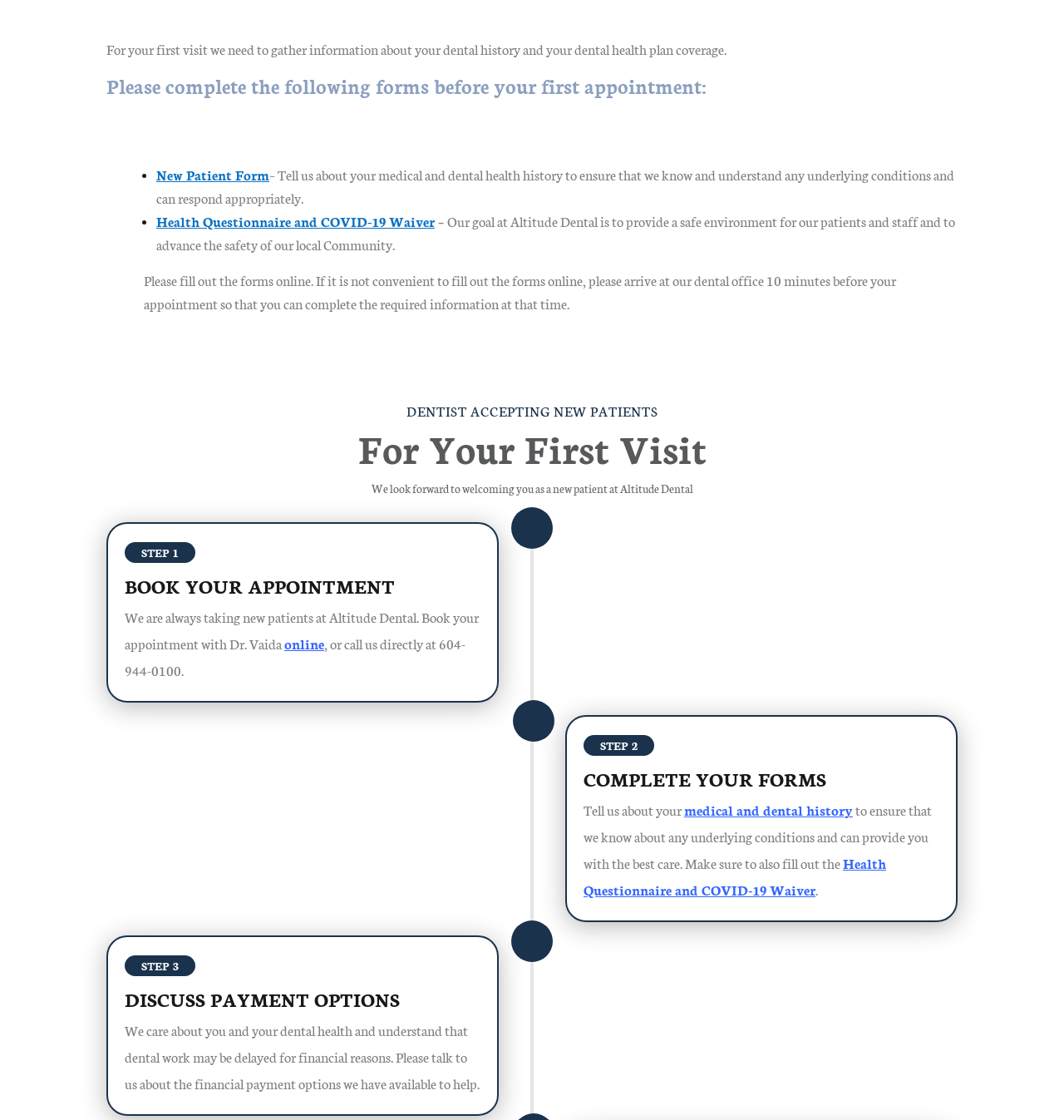Using the provided description: "Health Questionnaire and COVID-19 Waiver", find the bounding box coordinates of the corresponding UI element. The output should be four float numbers between 0 and 1, in the format [left, top, right, bottom].

[0.548, 0.762, 0.833, 0.803]